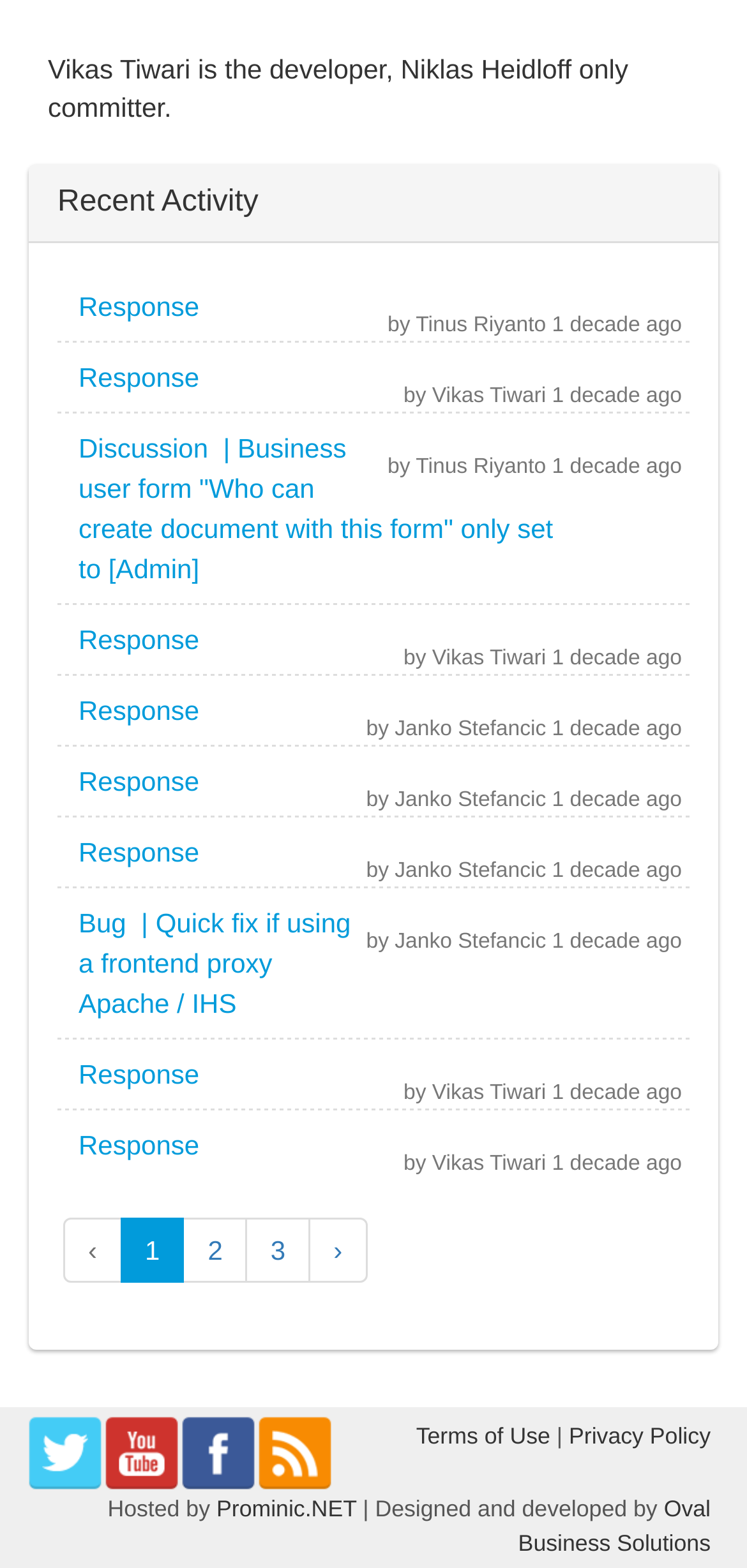Who designed and developed the webpage?
Please provide a single word or phrase as the answer based on the screenshot.

Oval Business Solutions